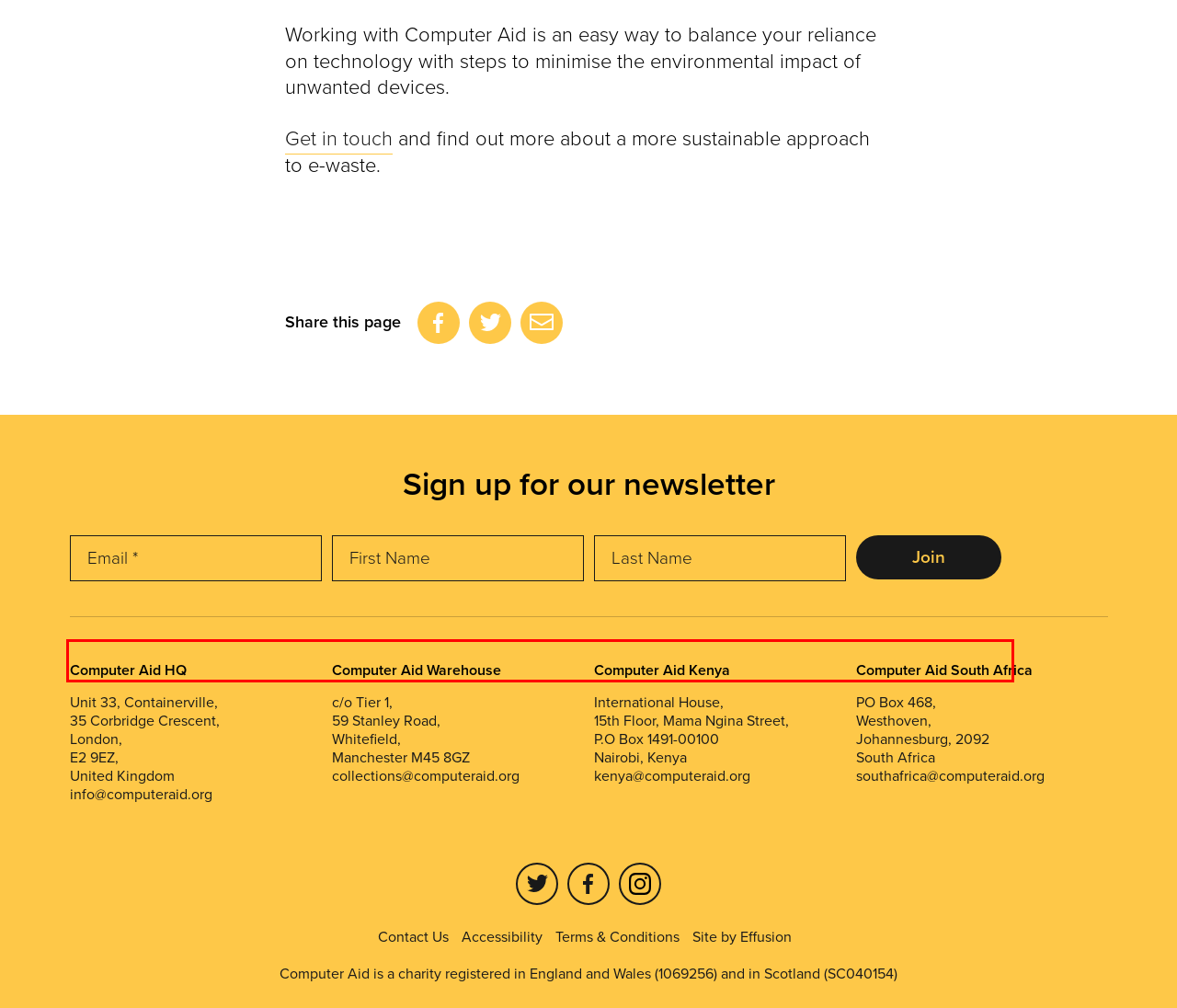Examine the webpage screenshot, find the red bounding box, and extract the text content within this marked area.

Computer Aid International will use the information you provide on this form to be in touch with you and to provide updates and marketing. Please let us know all the ways you would like to hear from us: